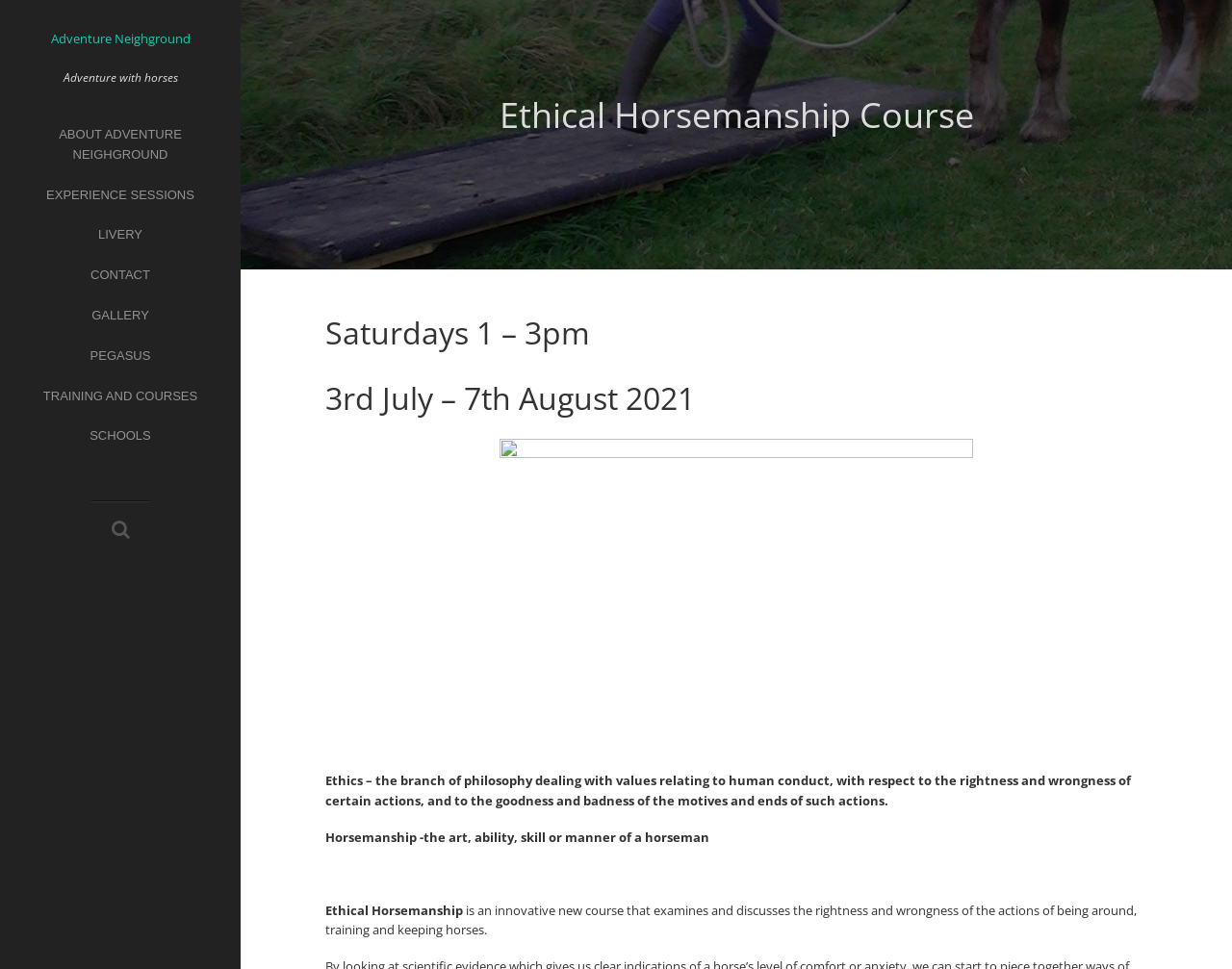Kindly respond to the following question with a single word or a brief phrase: 
What is the definition of ethics?

branch of philosophy dealing with values